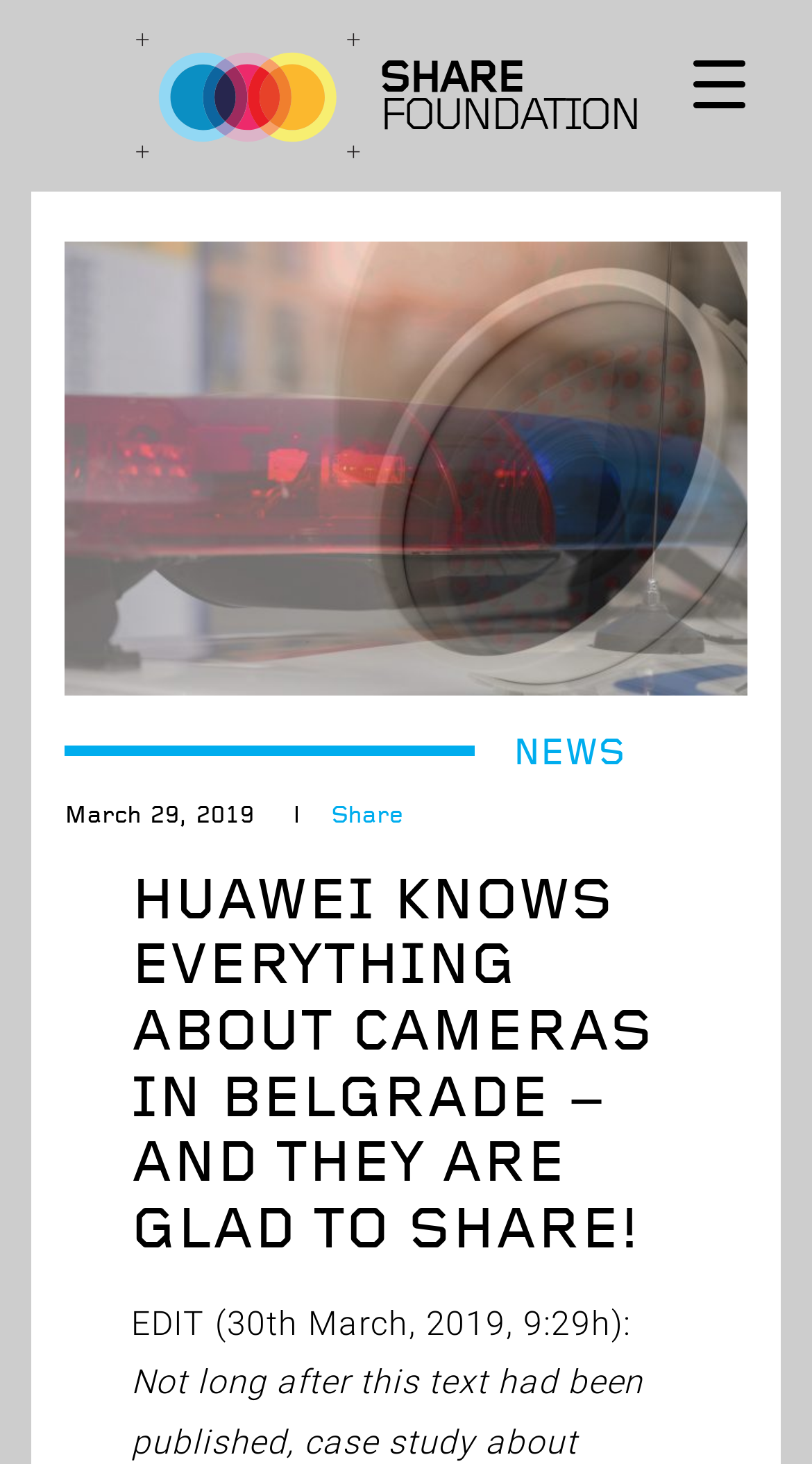Respond concisely with one word or phrase to the following query:
How many links are there in the NEWS section?

2